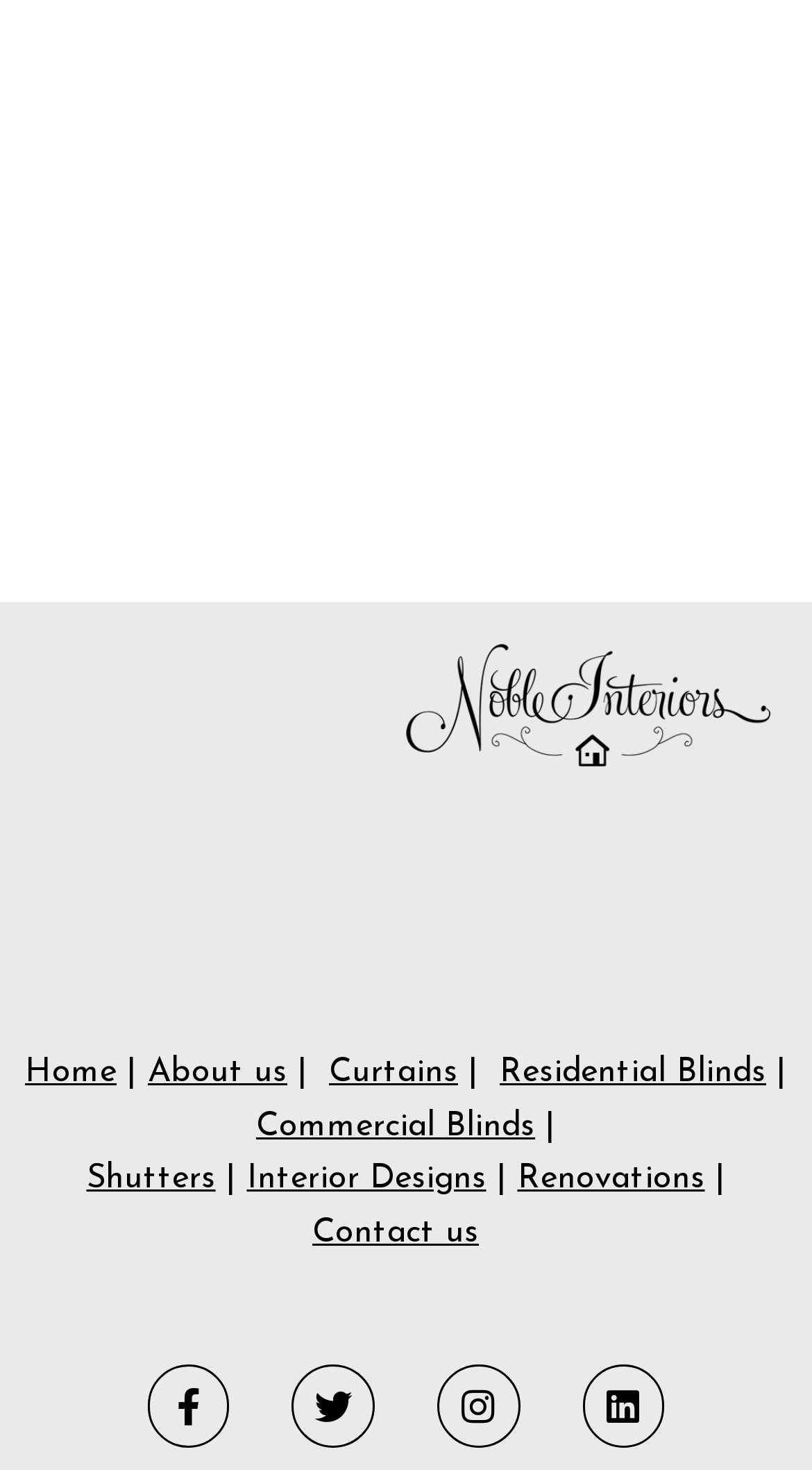Specify the bounding box coordinates of the area to click in order to follow the given instruction: "visit Amy Reed Fiction."

None